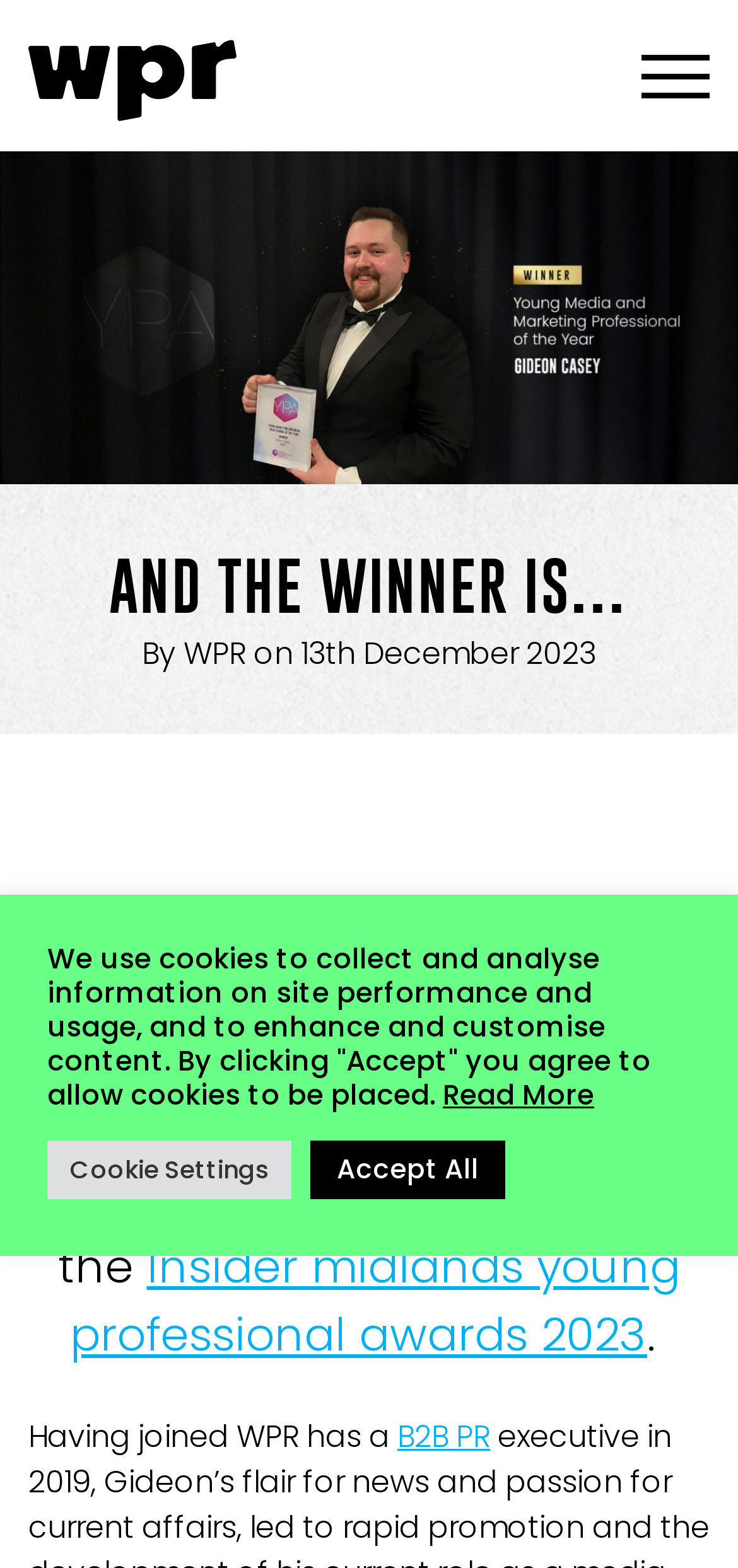Identify the bounding box coordinates for the UI element described by the following text: "B2B PR". Provide the coordinates as four float numbers between 0 and 1, in the format [left, top, right, bottom].

[0.538, 0.902, 0.664, 0.93]